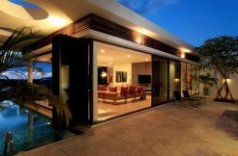Give a comprehensive caption that covers the entire image content.

This stunning image showcases a luxurious sea view penthouse nestled in Phuket, Thailand. The contemporary architecture features wide glass doors that elegantly open to a spacious terrace, seamlessly blending indoor and outdoor living spaces. Inside, the well-appointed living area is illuminated with warm lighting, highlighting plush furnishings and tasteful decor that promise comfort and style. Lush greenery and palm trees enhance the outdoor ambience, while the night sky adds a serene backdrop, creating a tranquil atmosphere perfect for both relaxation and entertainment. This property exemplifies the ideal tropical lifestyle, making it an exceptional opportunity for discerning buyers looking for their dream home in paradise.